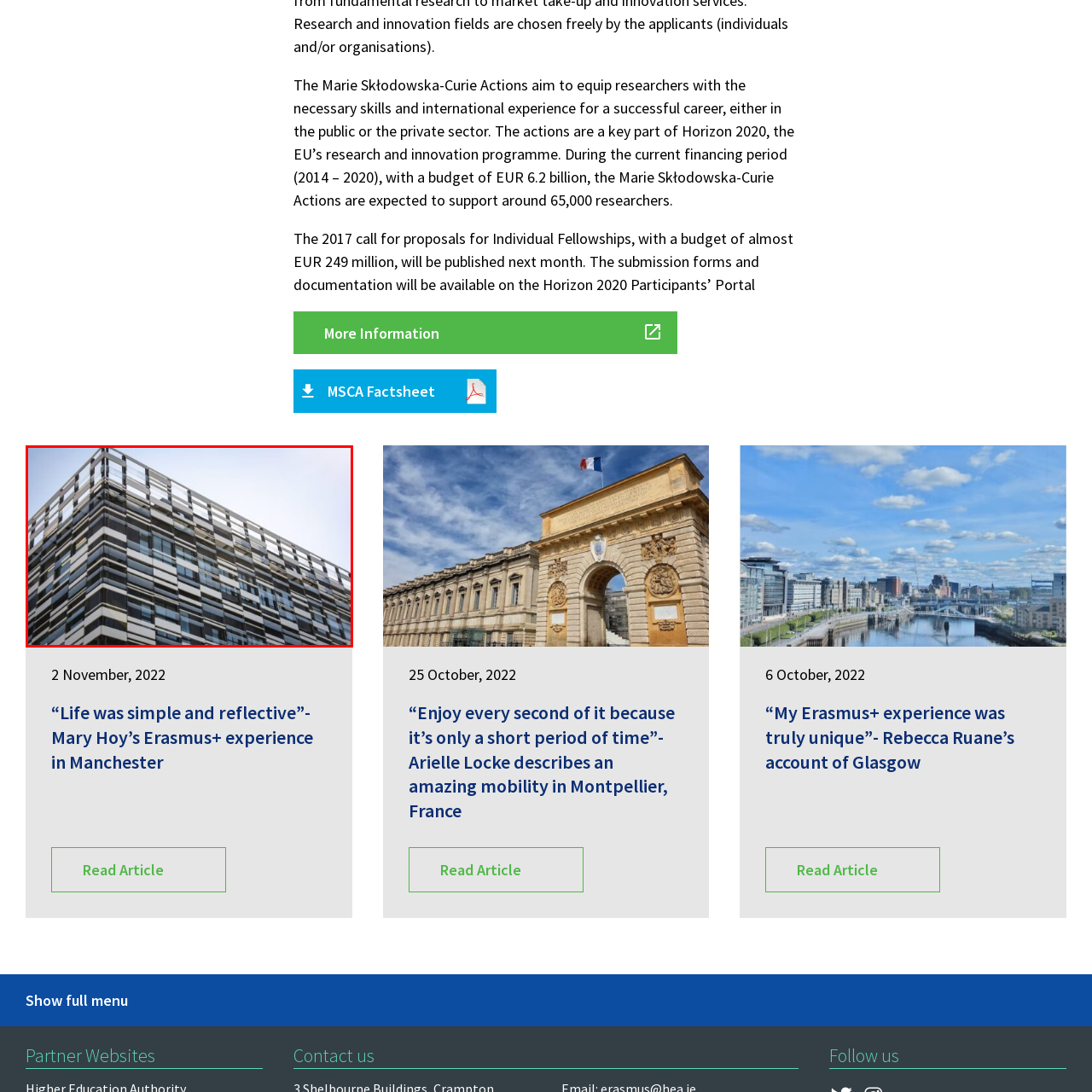Observe the visual content surrounded by a red rectangle, What type of institutions does the building's design align with? Respond using just one word or a short phrase.

Academic or research institutions